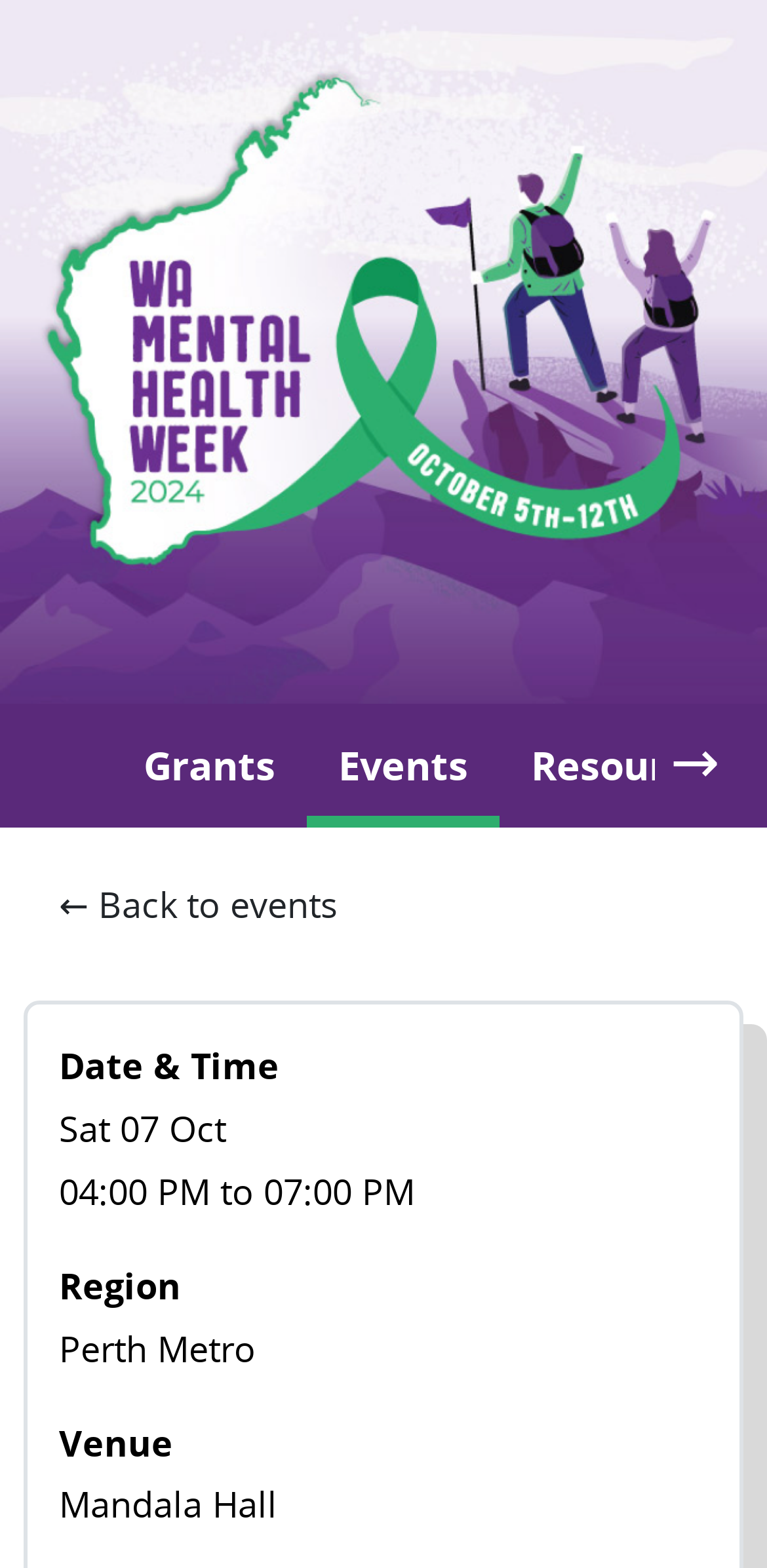Respond with a single word or short phrase to the following question: 
How many navigation buttons are there on the event page?

2